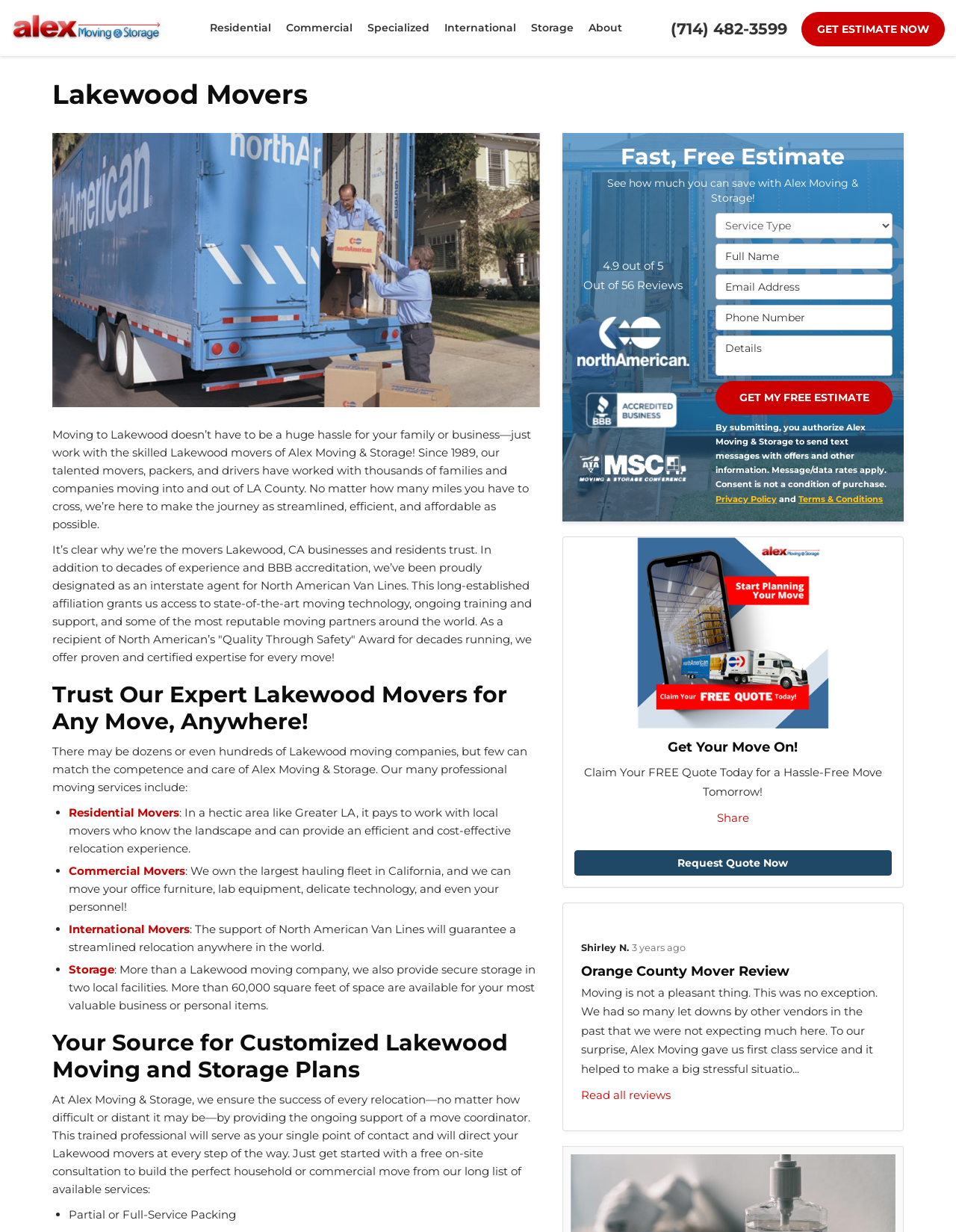Pinpoint the bounding box coordinates of the element to be clicked to execute the instruction: "Read all reviews".

[0.607, 0.883, 0.701, 0.894]